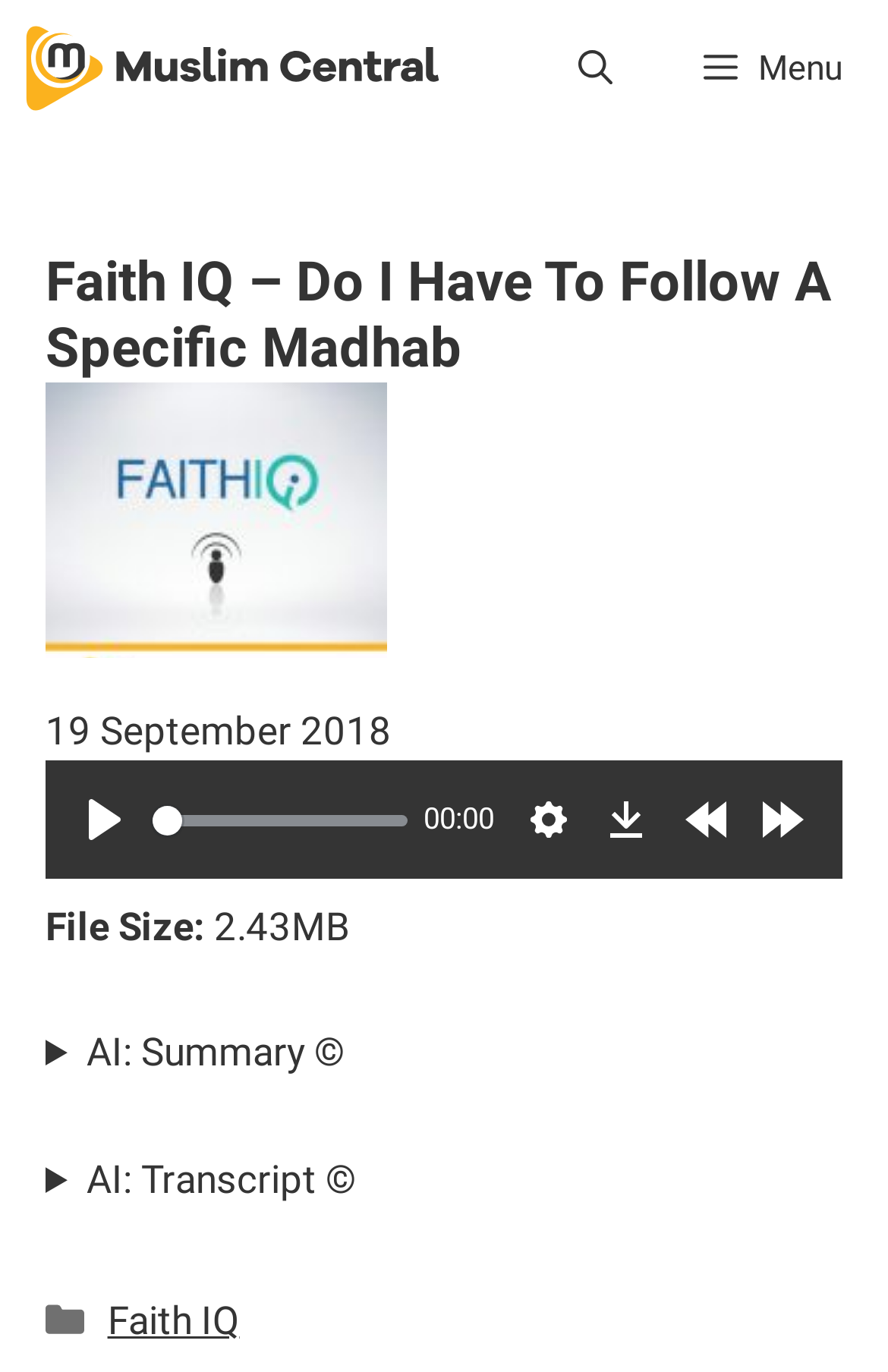Determine the bounding box for the UI element as described: "aria-label="Open Search Bar"". The coordinates should be represented as four float numbers between 0 and 1, formatted as [left, top, right, bottom].

[0.6, 0.0, 0.741, 0.1]